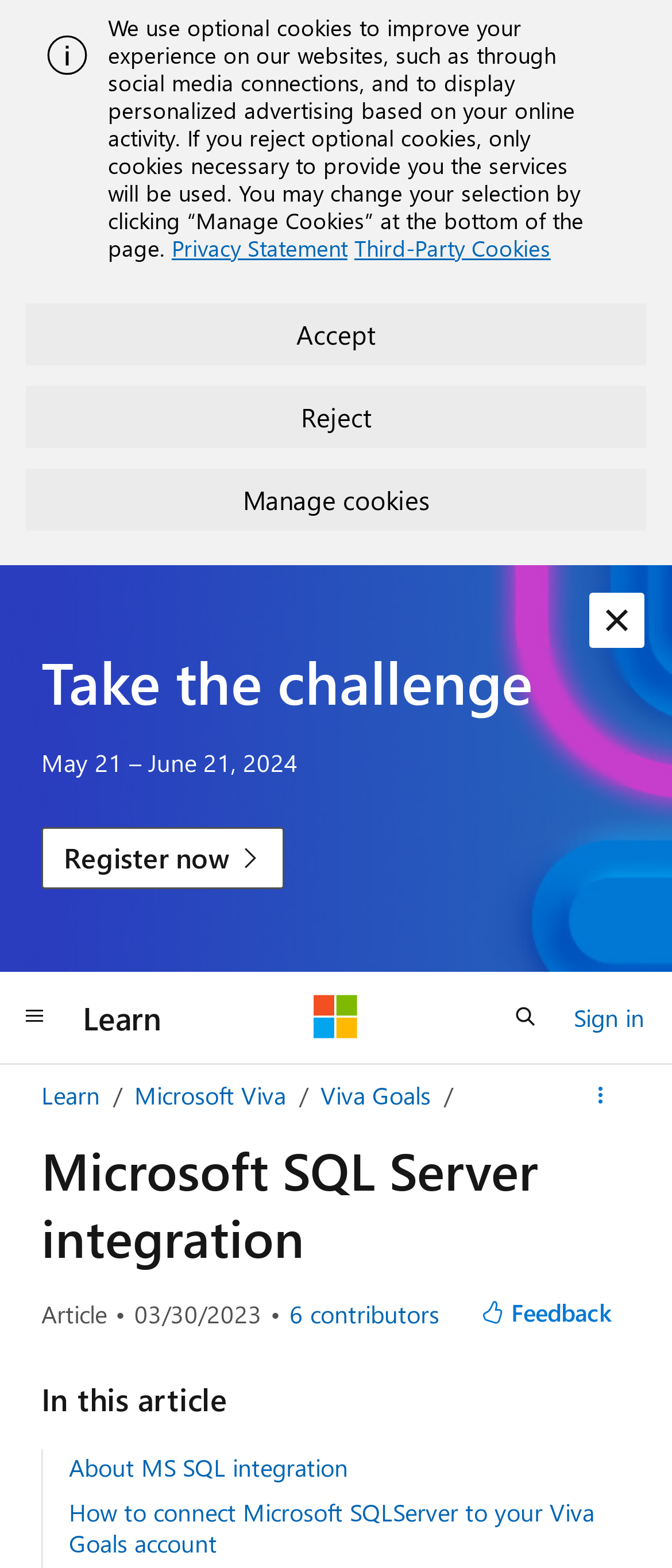Please determine the bounding box coordinates of the element to click in order to execute the following instruction: "Register for the challenge". The coordinates should be four float numbers between 0 and 1, specified as [left, top, right, bottom].

[0.062, 0.527, 0.424, 0.567]